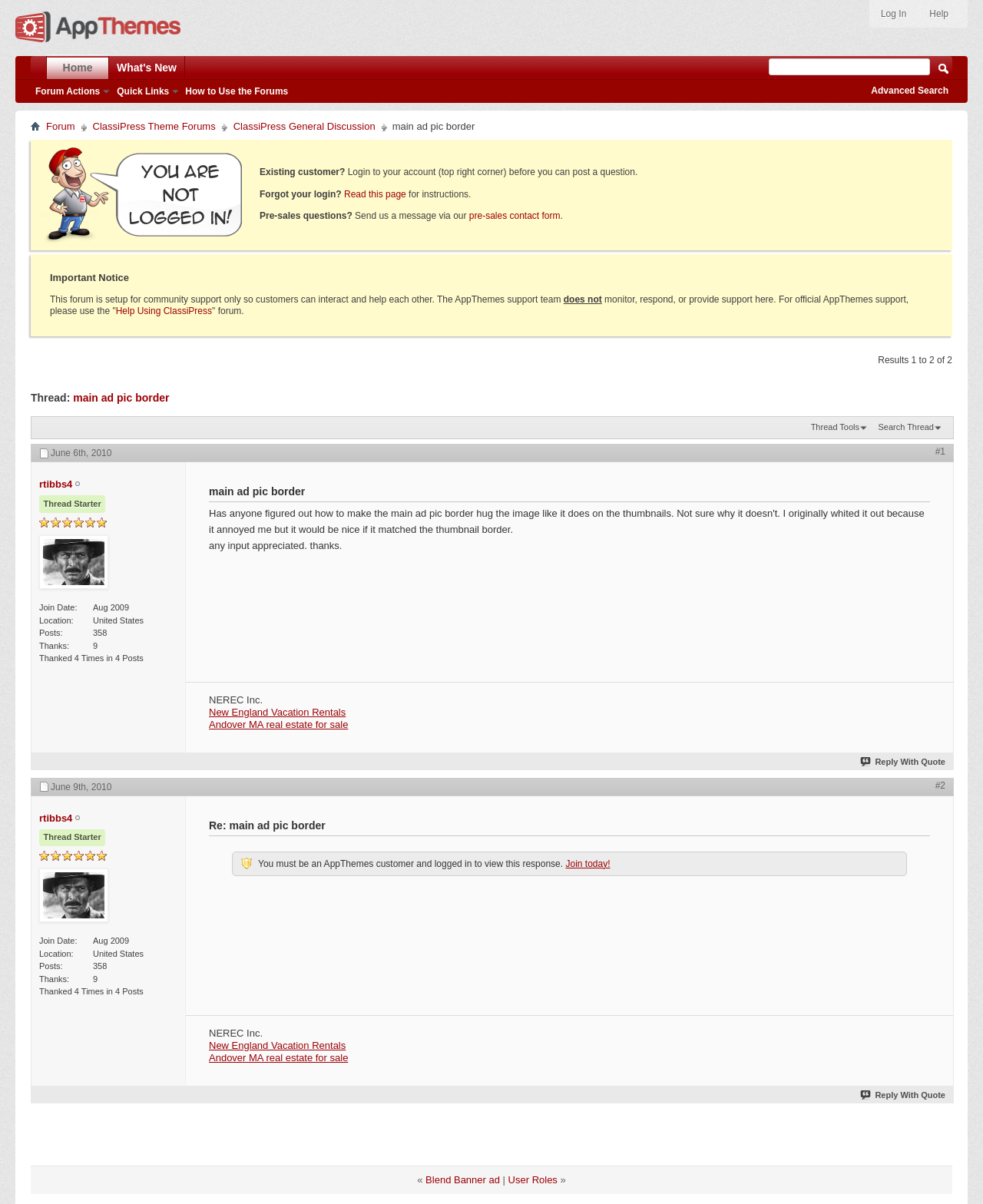What is the name of the thread?
Give a comprehensive and detailed explanation for the question.

I found the answer by looking at the heading with the text 'main ad pic border' which is located at the top of the webpage, indicating that it is the name of the thread.